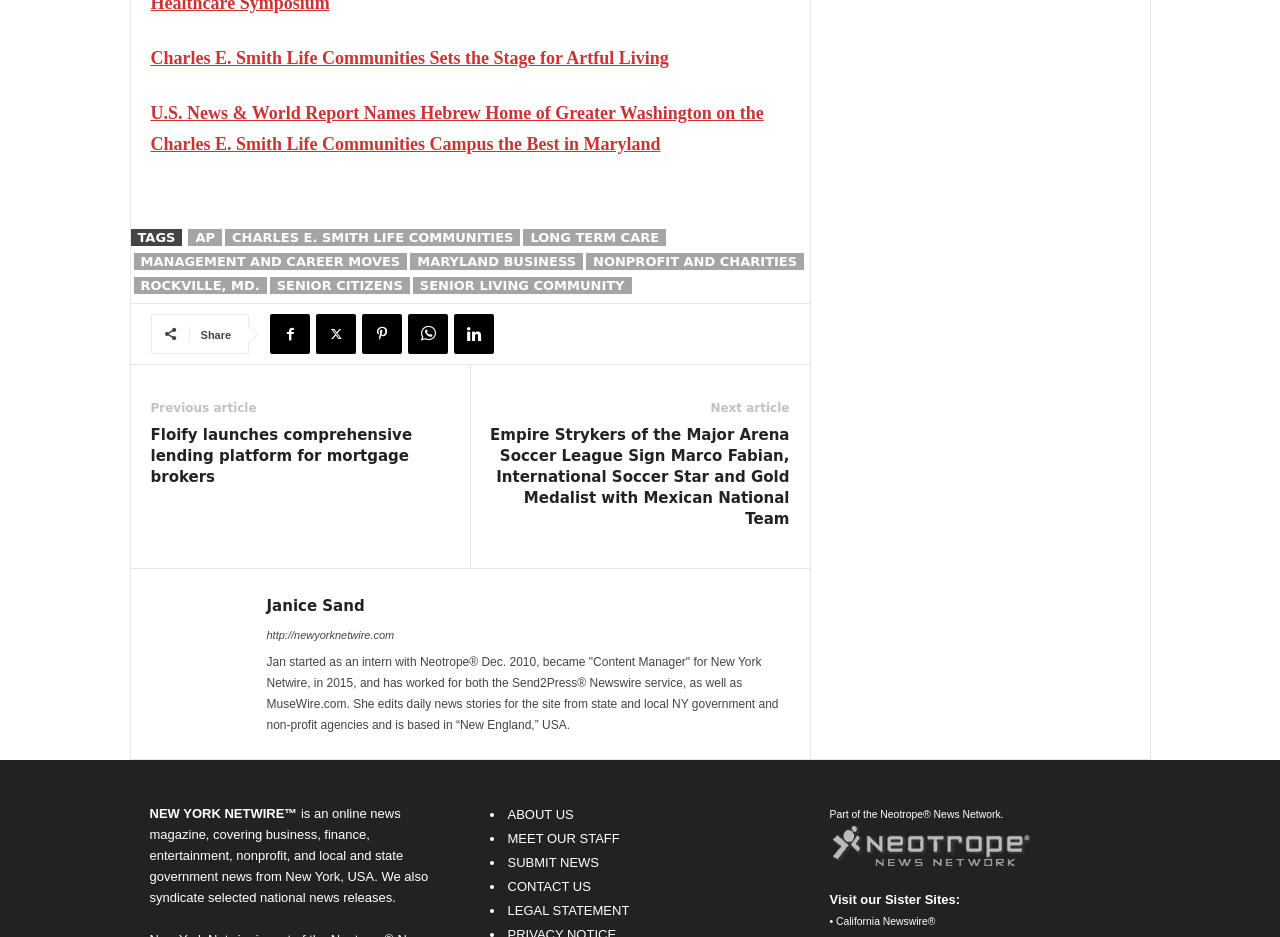Identify the bounding box coordinates of the clickable section necessary to follow the following instruction: "Click on the 'Charles E. Smith Life Communities Sets the Stage for Artful Living' link". The coordinates should be presented as four float numbers from 0 to 1, i.e., [left, top, right, bottom].

[0.118, 0.051, 0.522, 0.073]